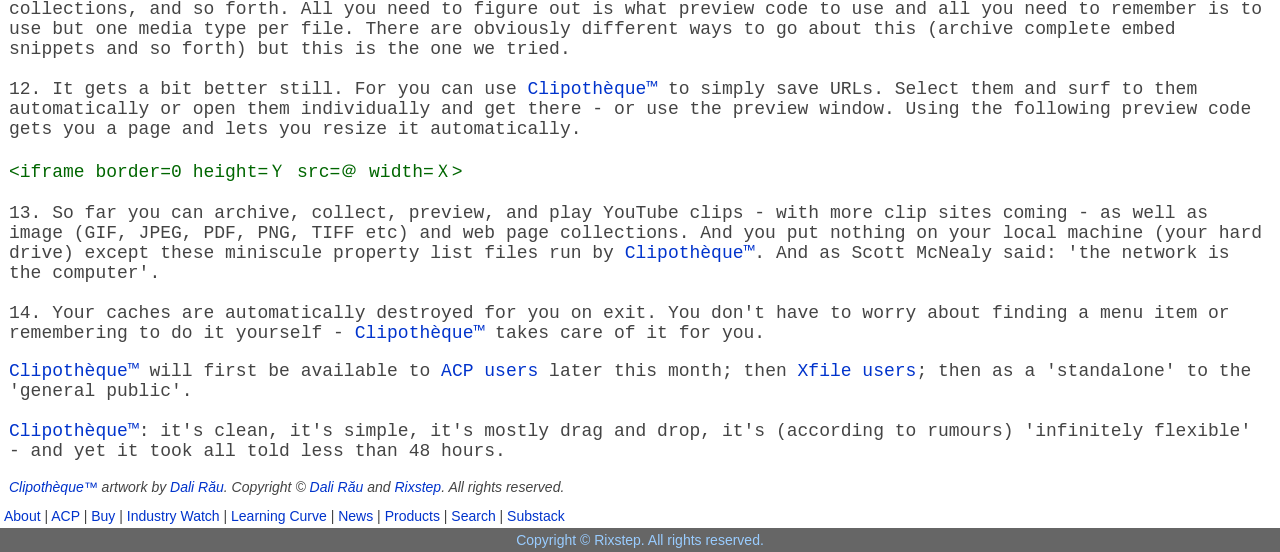What type of files are stored on the local machine?
Offer a detailed and full explanation in response to the question.

According to the webpage, when using Clipothèque, 'you put nothing on your local machine (your hard drive) except these miniscule property list files run by'.